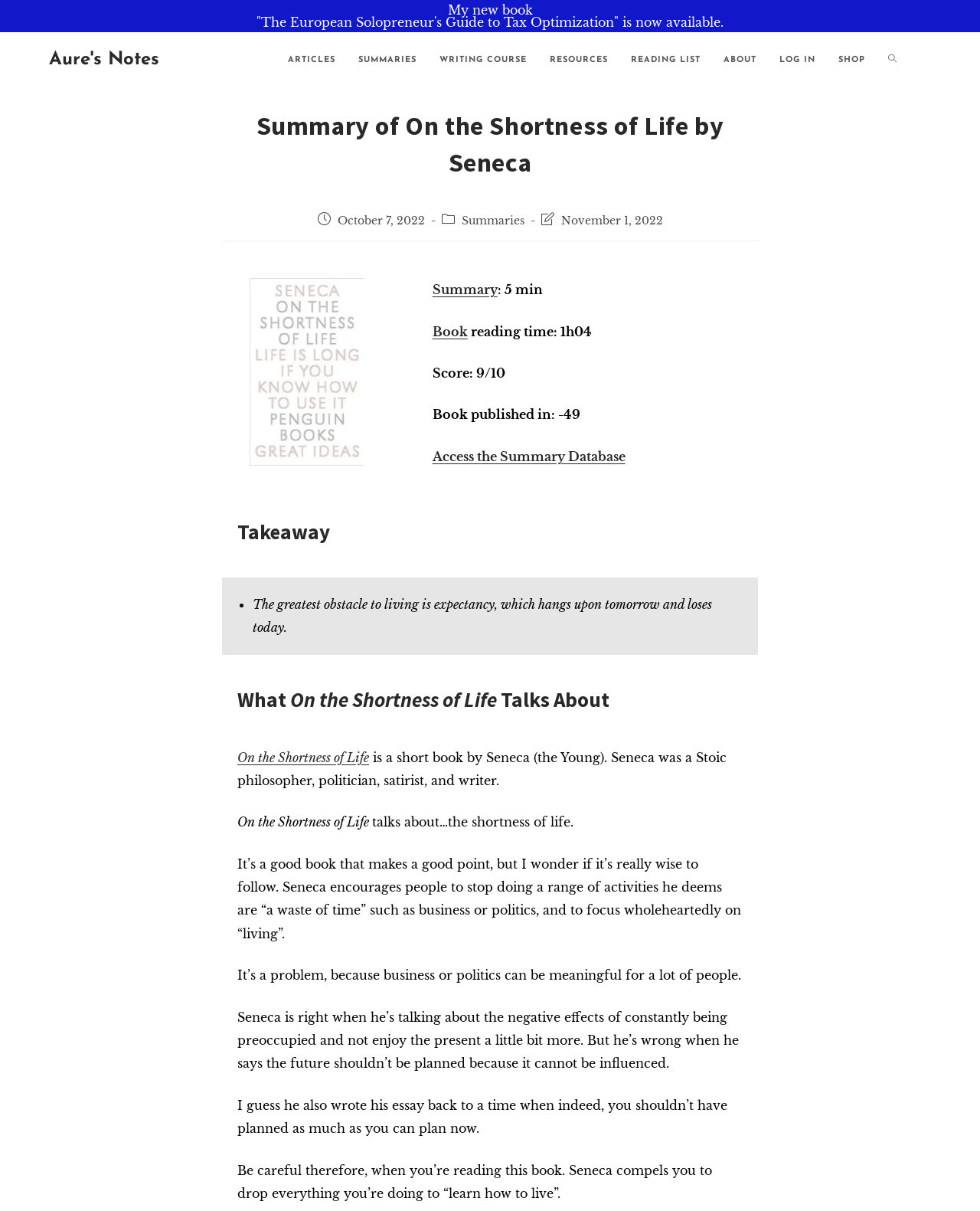Can you provide the bounding box coordinates for the element that should be clicked to implement the instruction: "Access the 'Summary Database'"?

[0.441, 0.37, 0.638, 0.383]